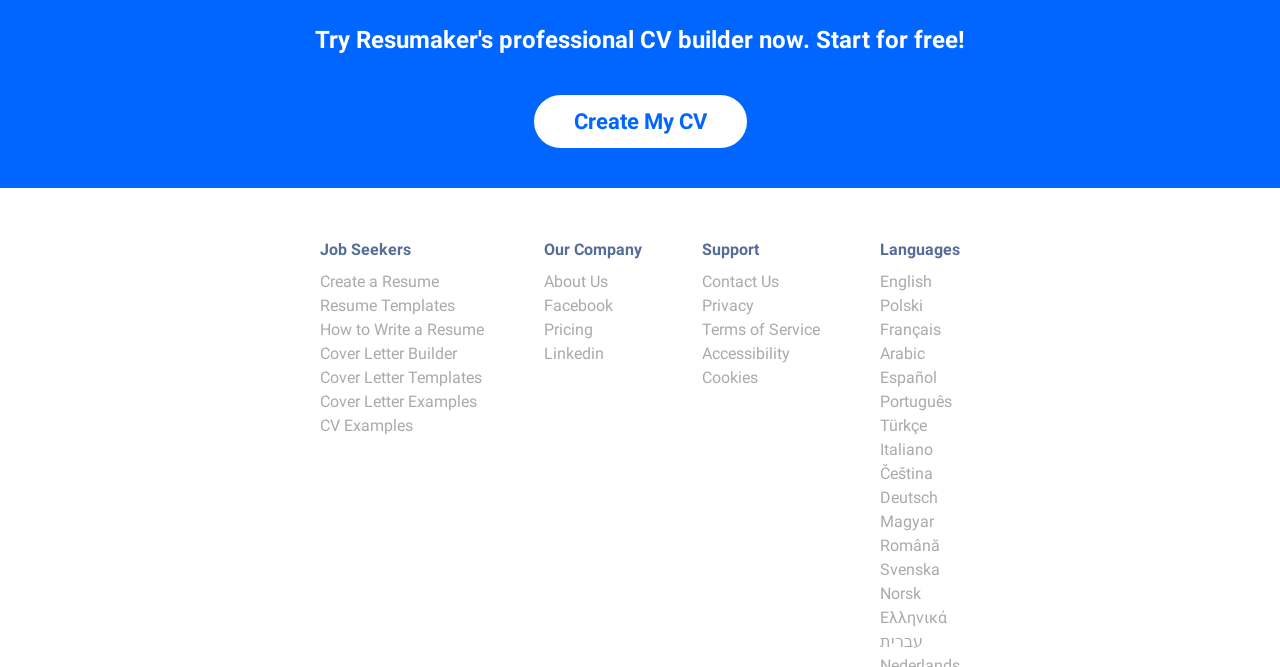Could you find the bounding box coordinates of the clickable area to complete this instruction: "Contact us through email"?

None